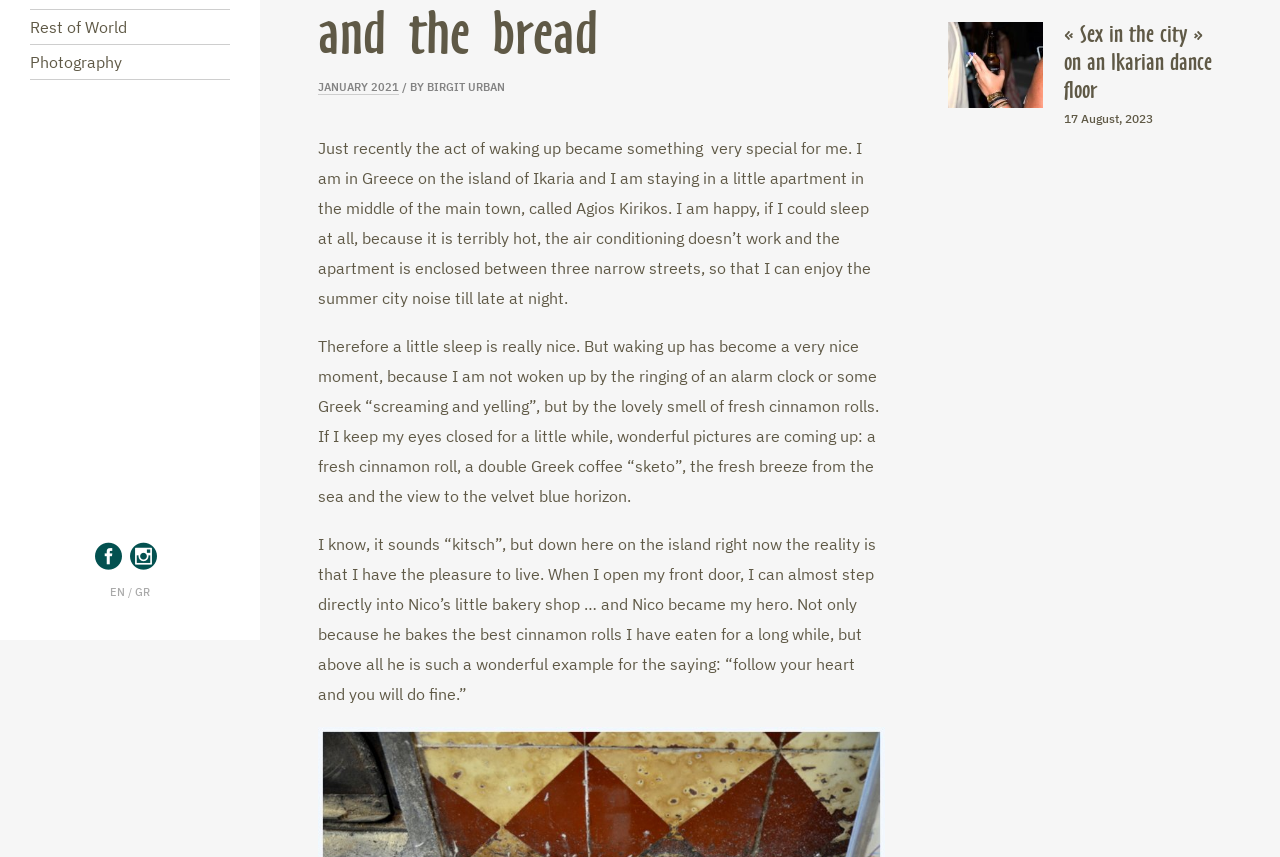Using the webpage screenshot, find the UI element described by Photography. Provide the bounding box coordinates in the format (top-left x, top-left y, bottom-right x, bottom-right y), ensuring all values are floating point numbers between 0 and 1.

[0.023, 0.053, 0.18, 0.092]